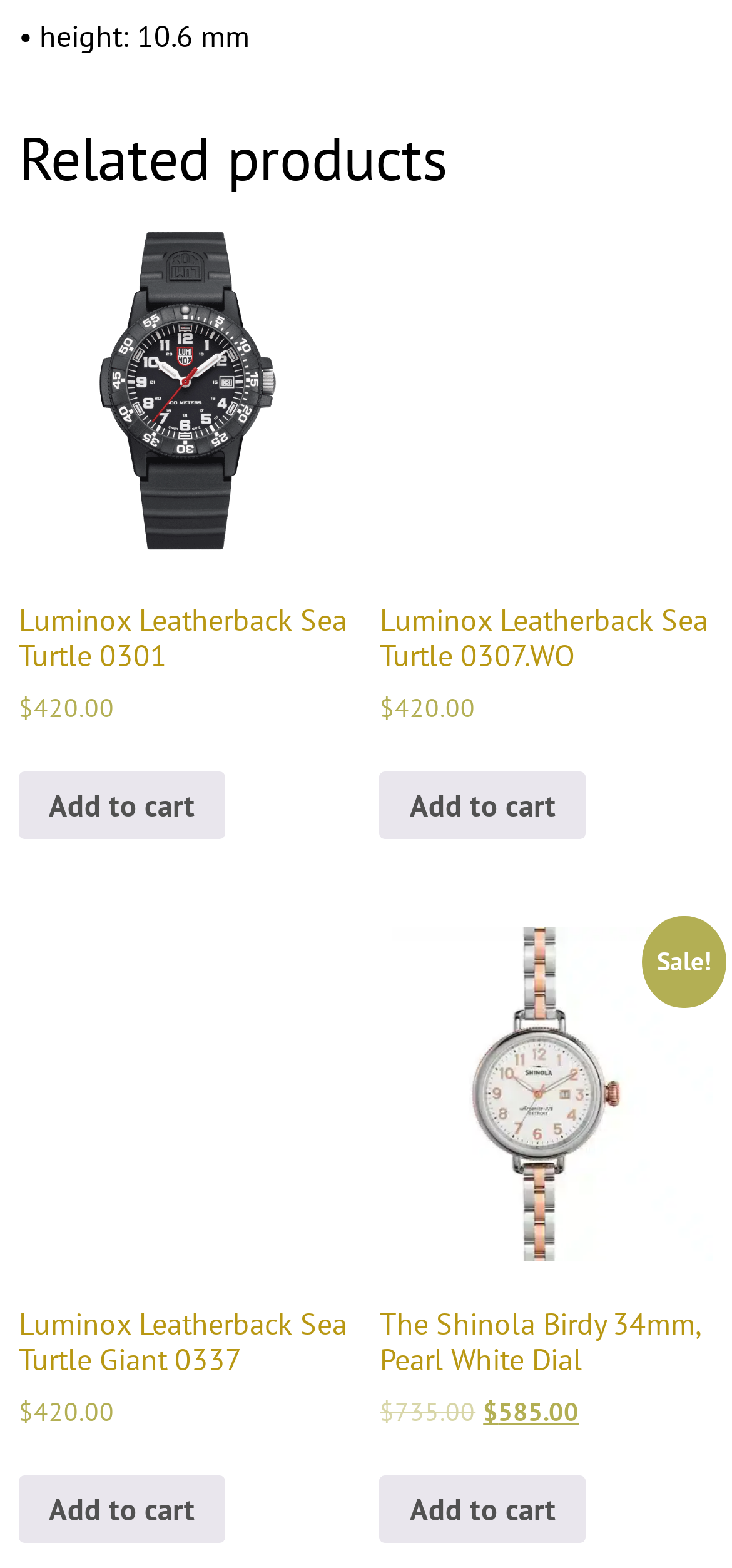What is the function of the links with 'Add to cart' text?
Can you give a detailed and elaborate answer to the question?

I analyzed the link elements with the text 'Add to cart' and found that they are associated with each product listed under 'Related products'. The function of these links is to add the corresponding product to the cart when clicked.